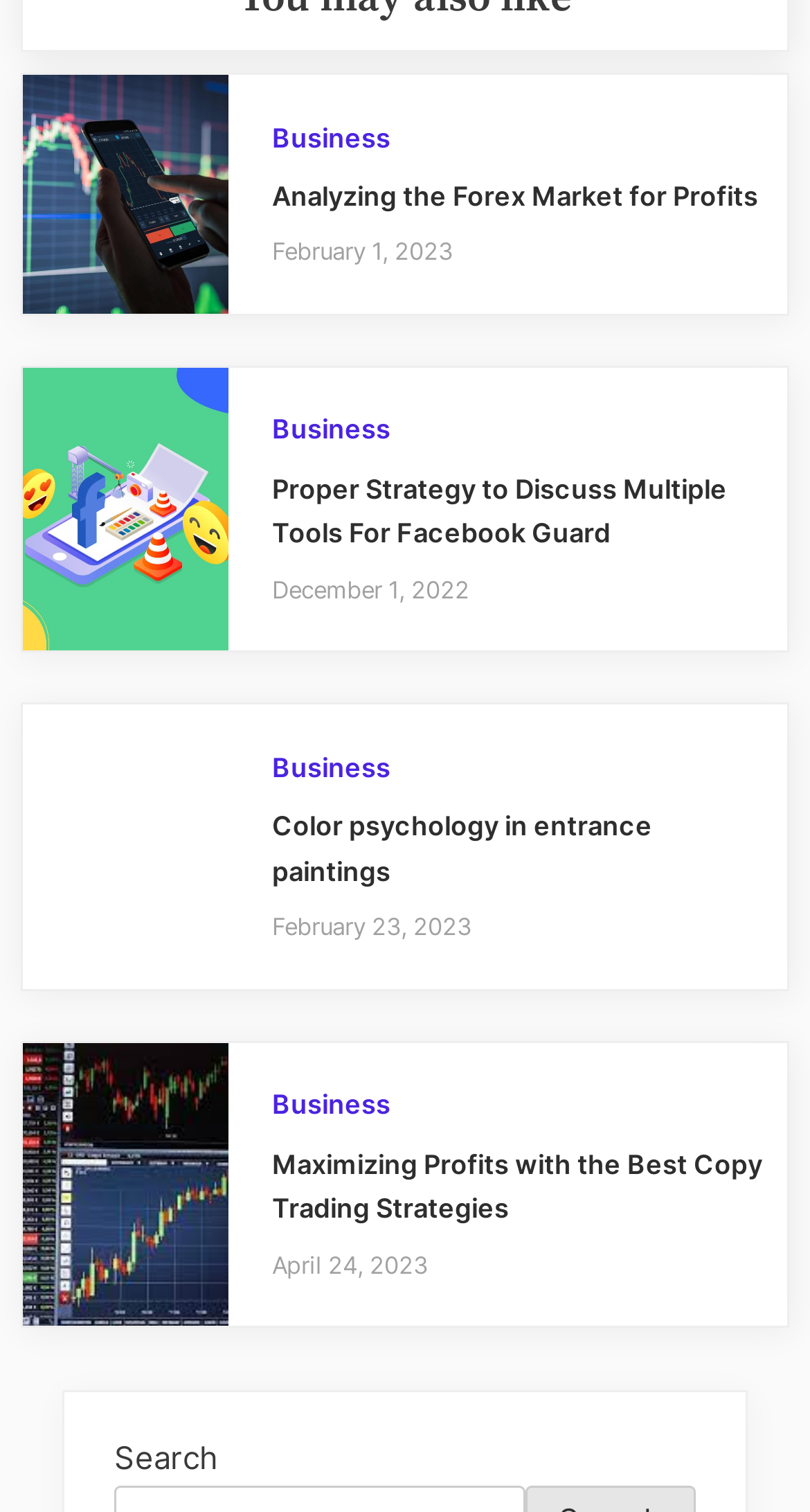Locate the bounding box coordinates of the segment that needs to be clicked to meet this instruction: "Click on the link to maximize profits with the Best Copy Trading Strategies".

[0.028, 0.689, 0.283, 0.877]